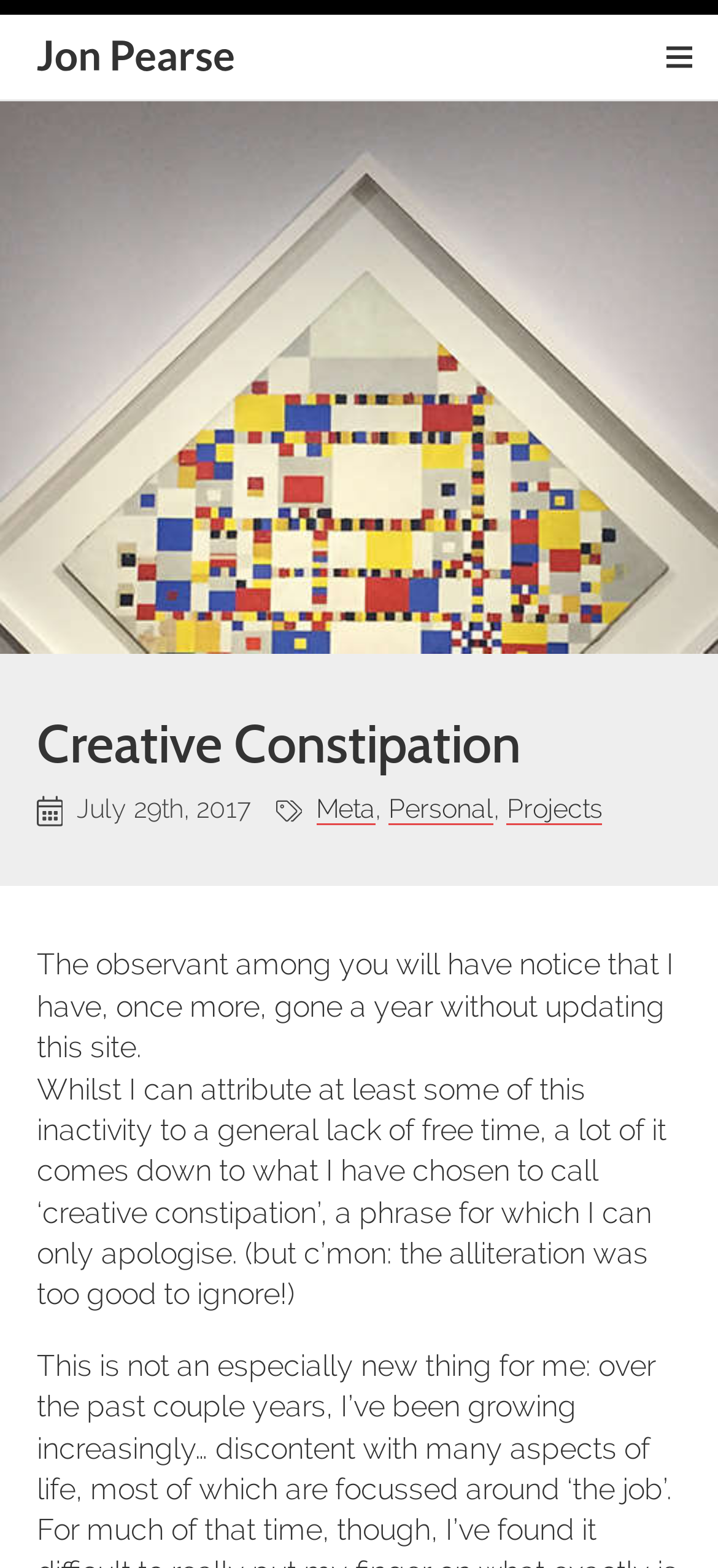Respond to the following question with a brief word or phrase:
What is the date of the last update on this site?

July 29th, 2017